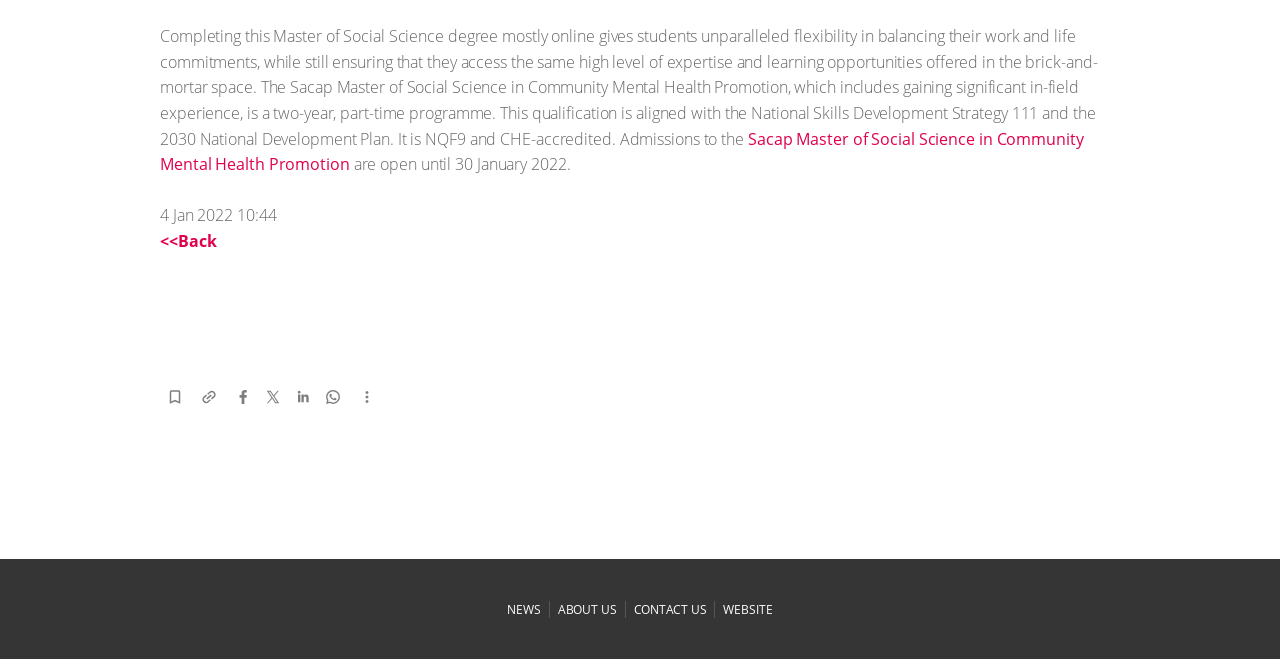What is the level of the Sacap Master of Social Science in Community Mental Health Promotion?
Please answer the question as detailed as possible.

The level of the Sacap Master of Social Science in Community Mental Health Promotion is mentioned in the text as NQF9, which is an abbreviation for National Qualifications Framework level 9.